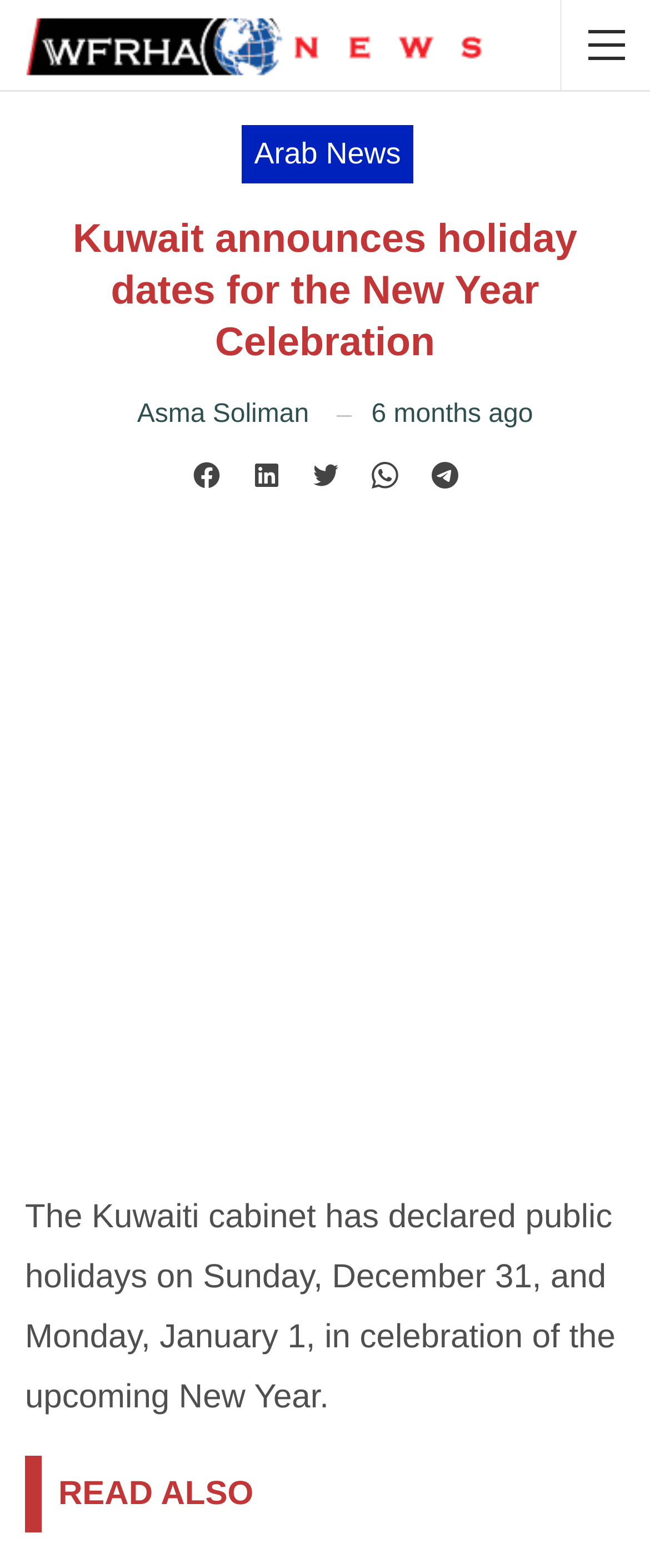Illustrate the webpage's structure and main components comprehensively.

The webpage is about Kuwait announcing holiday dates for the New Year Celebration. At the top left, there is a logo image of "Wfrha News Mobile" with a link to "Arab News" positioned to its right. Below the logo, there is a heading that reads "Kuwait announces holiday dates for the New Year Celebration". 

To the right of the heading, there is a link to the author "Asma Soliman" and a timestamp that indicates the article was published "6 months ago". 

Below the heading, there are social media links to Facebook, LinkedIn, Twitter, Whatsapp, and Telegram, each accompanied by its respective icon. 

The main content of the webpage is a paragraph of text that states "The Kuwaiti cabinet has declared public holidays on Sunday, December 31, and Monday, January 1, in celebration of the upcoming New Year." This text is positioned near the bottom of the page. 

Above the main content, there is a "READ ALSO" section, which is likely a teaser or a link to related articles.